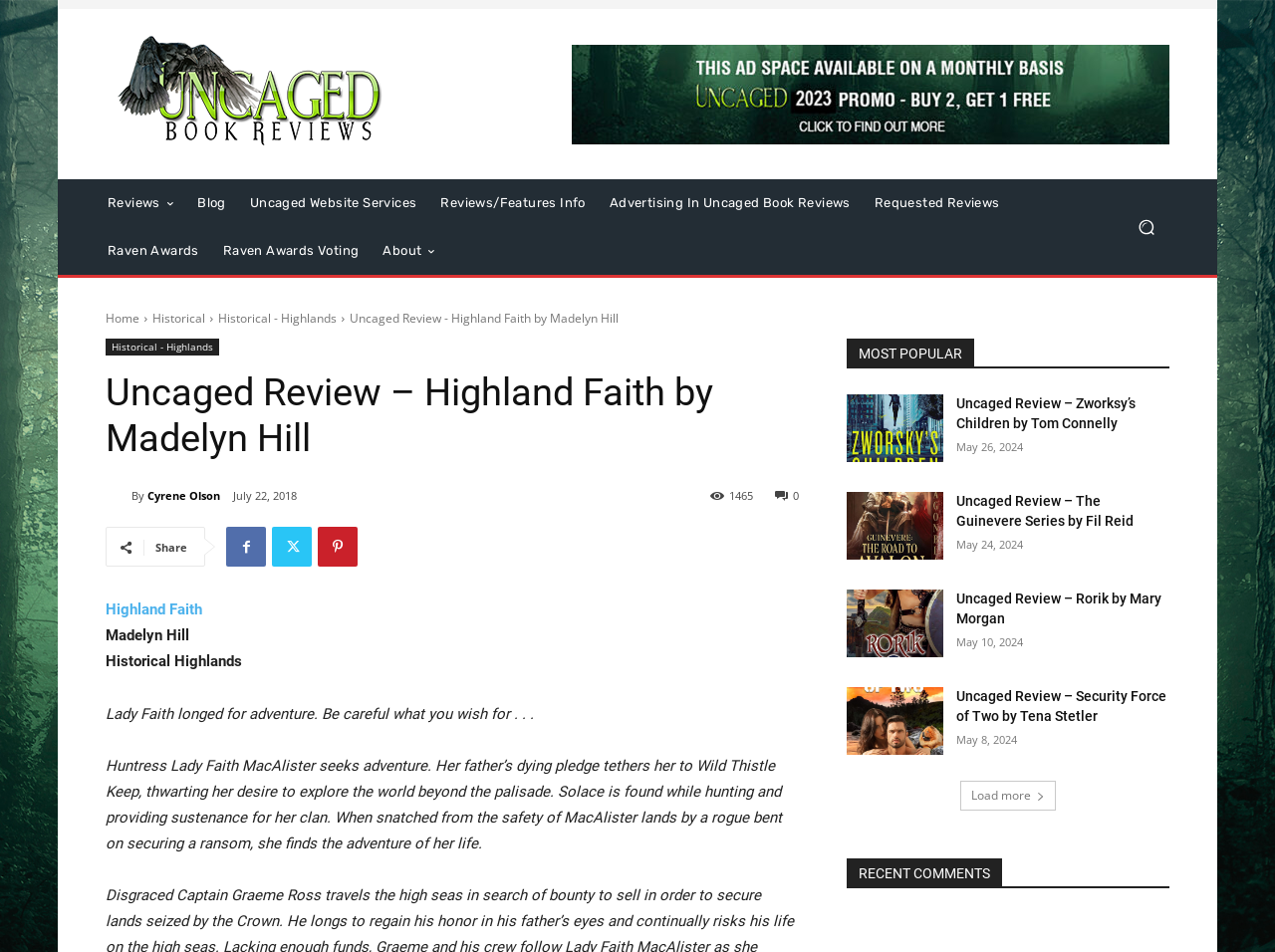Who is the author of the book?
Provide an in-depth and detailed answer to the question.

I found the answer by looking at the text 'Madelyn Hill' which is located below the book title 'Highland Faith' and is likely to be the author's name.